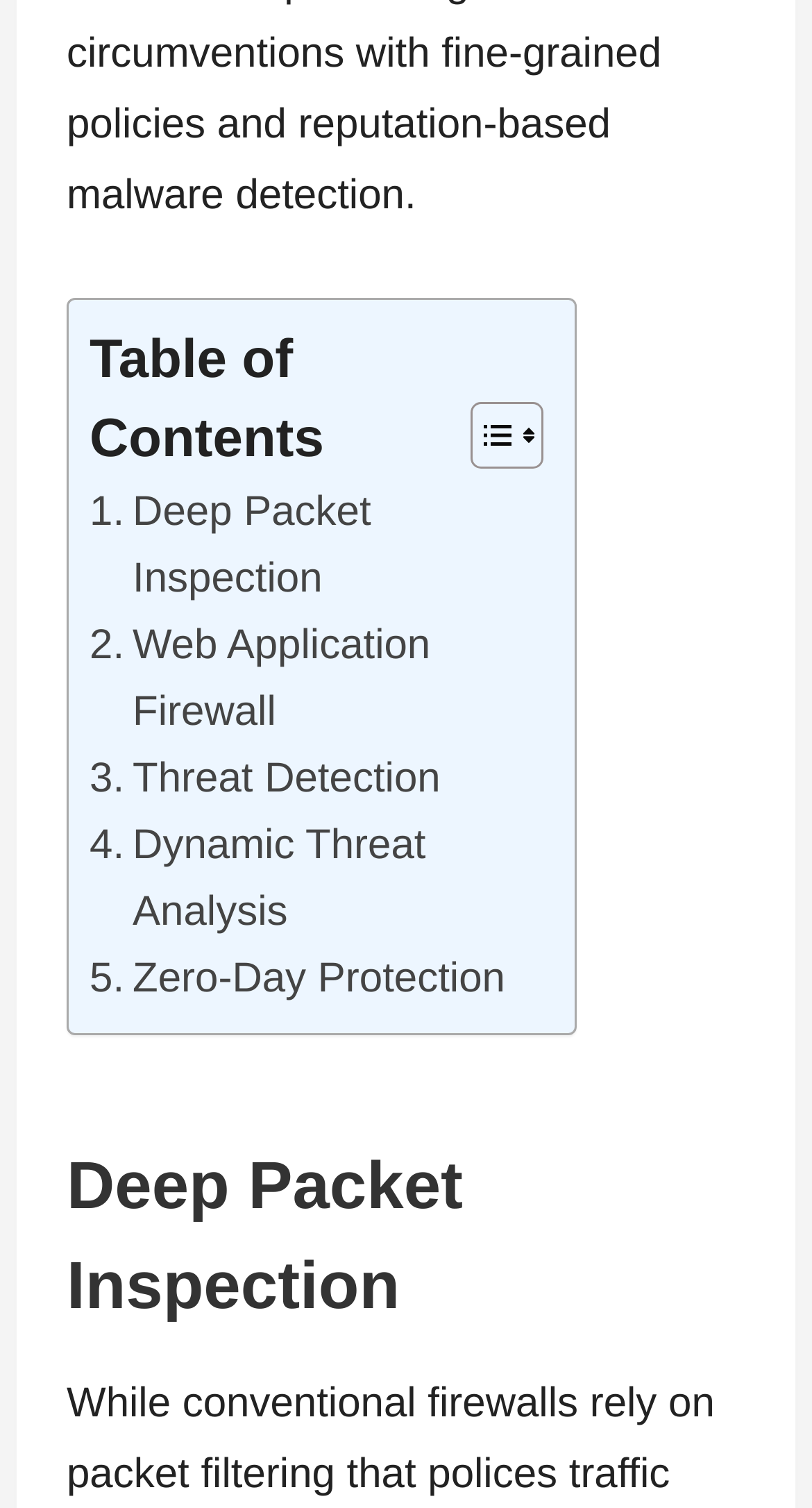How many links are there in the table of contents?
Using the image as a reference, deliver a detailed and thorough answer to the question.

I counted the number of link elements that are children of the LayoutTable element with the StaticText child element containing the text 'Table of Contents'. There are five link elements, each with a different text content, so there are five links in the table of contents.